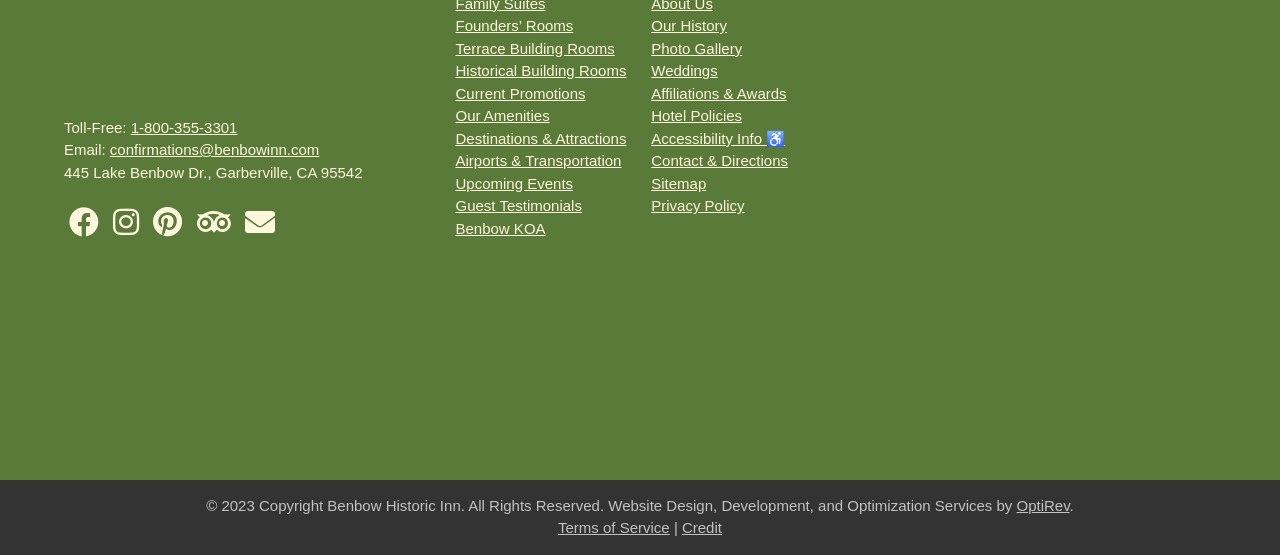What is the phone number to contact? Based on the screenshot, please respond with a single word or phrase.

1-800-355-3301